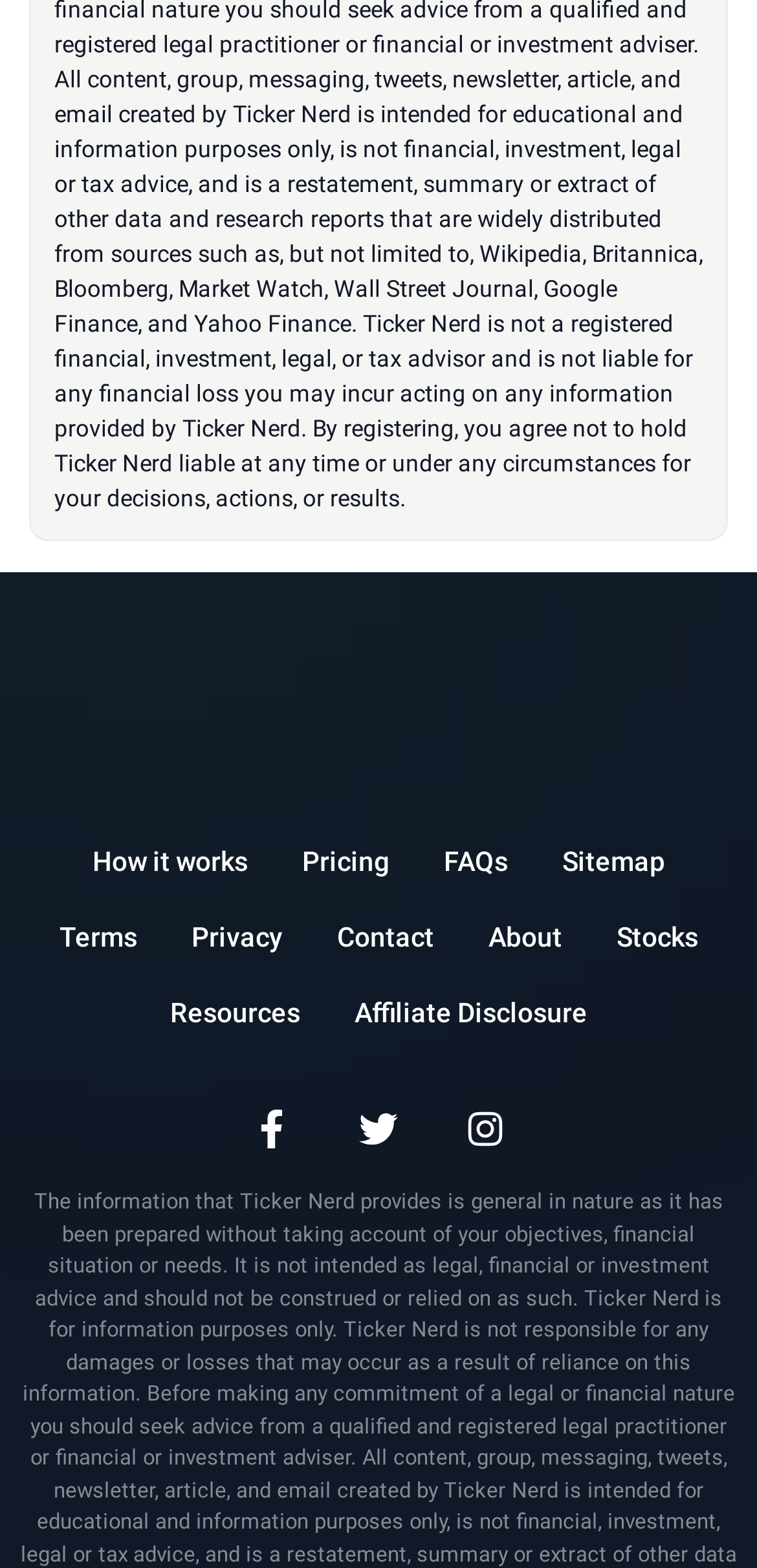Show the bounding box coordinates of the element that should be clicked to complete the task: "Click on How it works".

[0.122, 0.525, 0.327, 0.574]